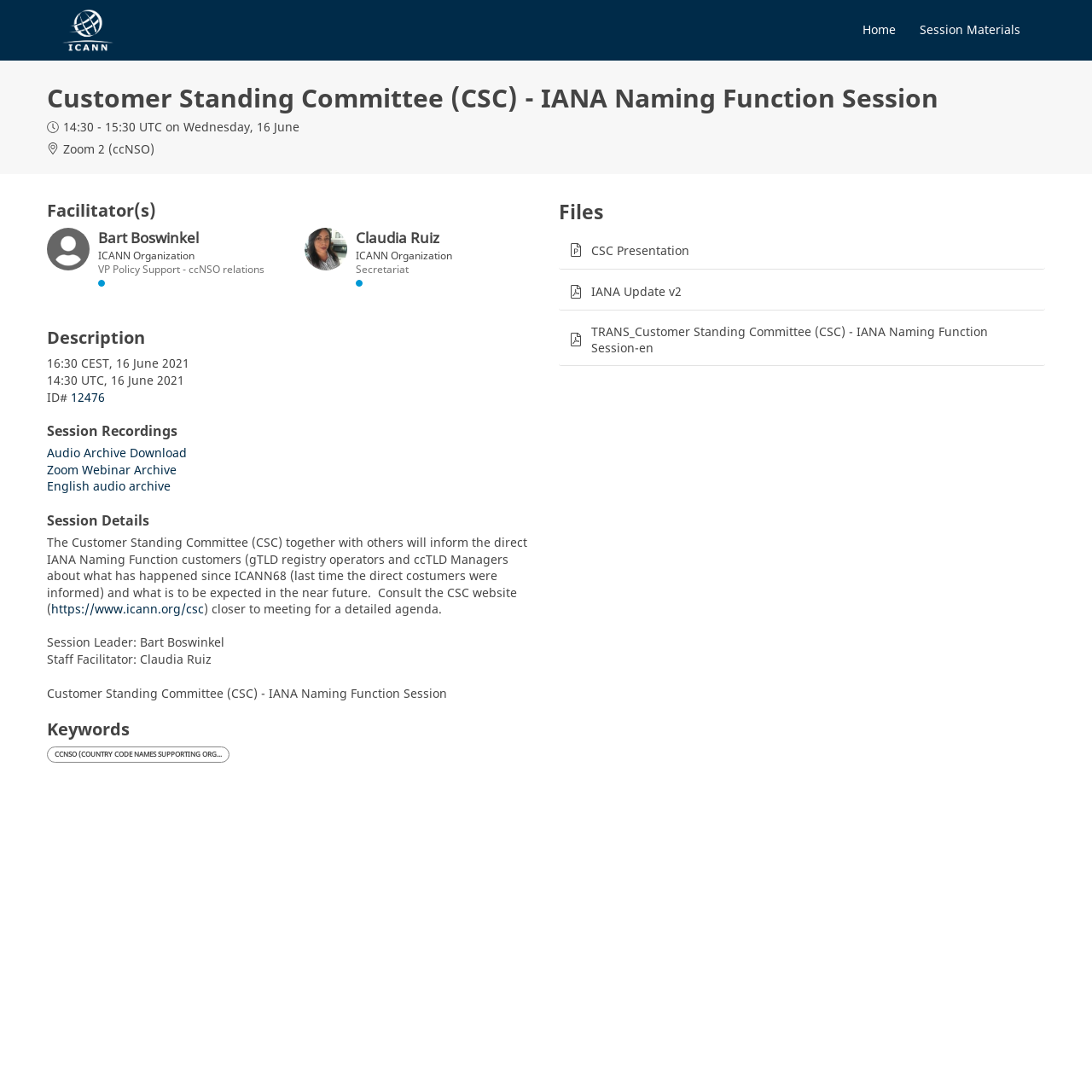What is the topic of the session?
Use the screenshot to answer the question with a single word or phrase.

IANA Naming Function